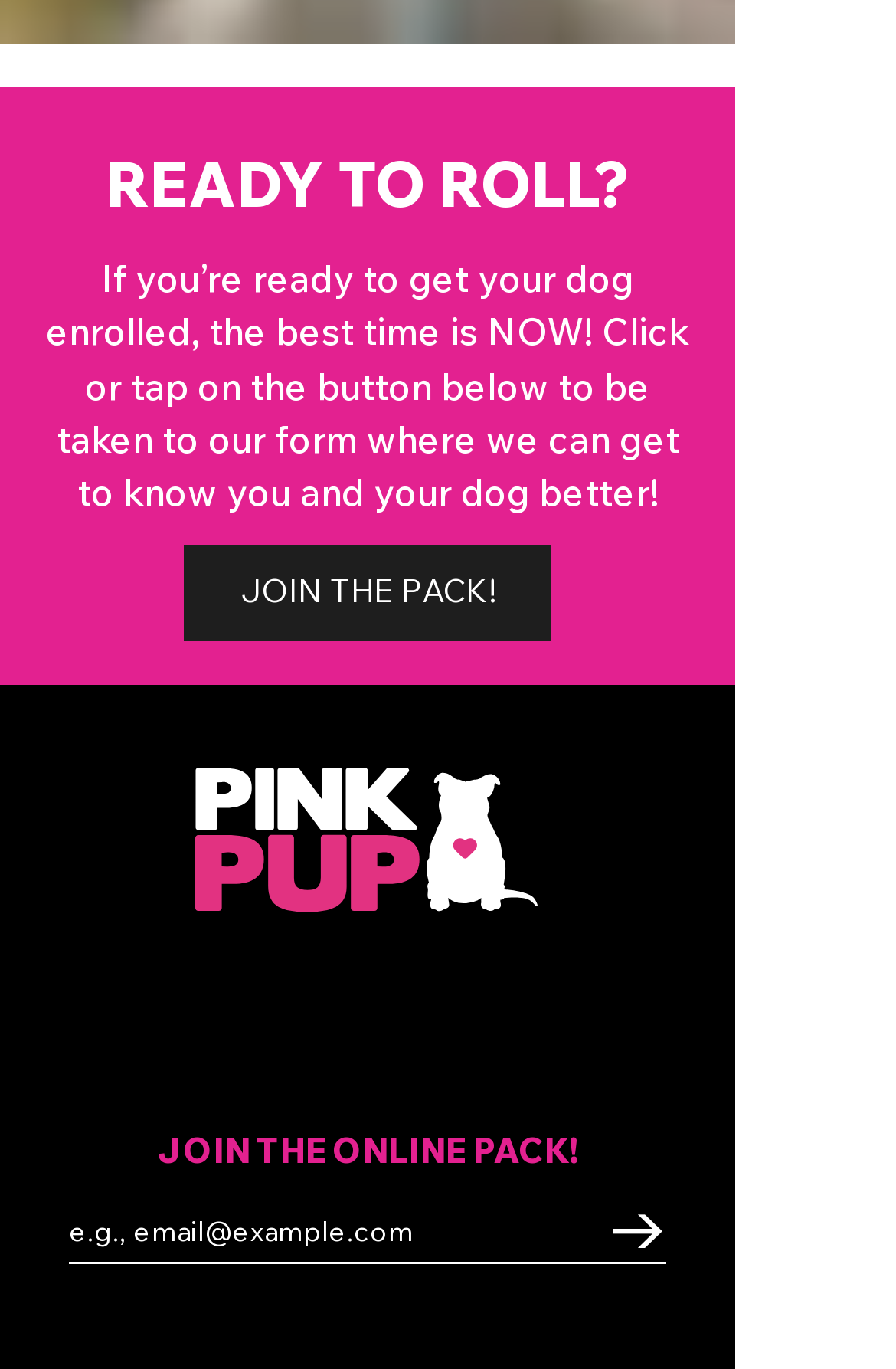Please find the bounding box coordinates in the format (top-left x, top-left y, bottom-right x, bottom-right y) for the given element description. Ensure the coordinates are floating point numbers between 0 and 1. Description: aria-label="e.g., email@example.com" name="email" placeholder="e.g., email@example.com"

[0.077, 0.881, 0.744, 0.923]